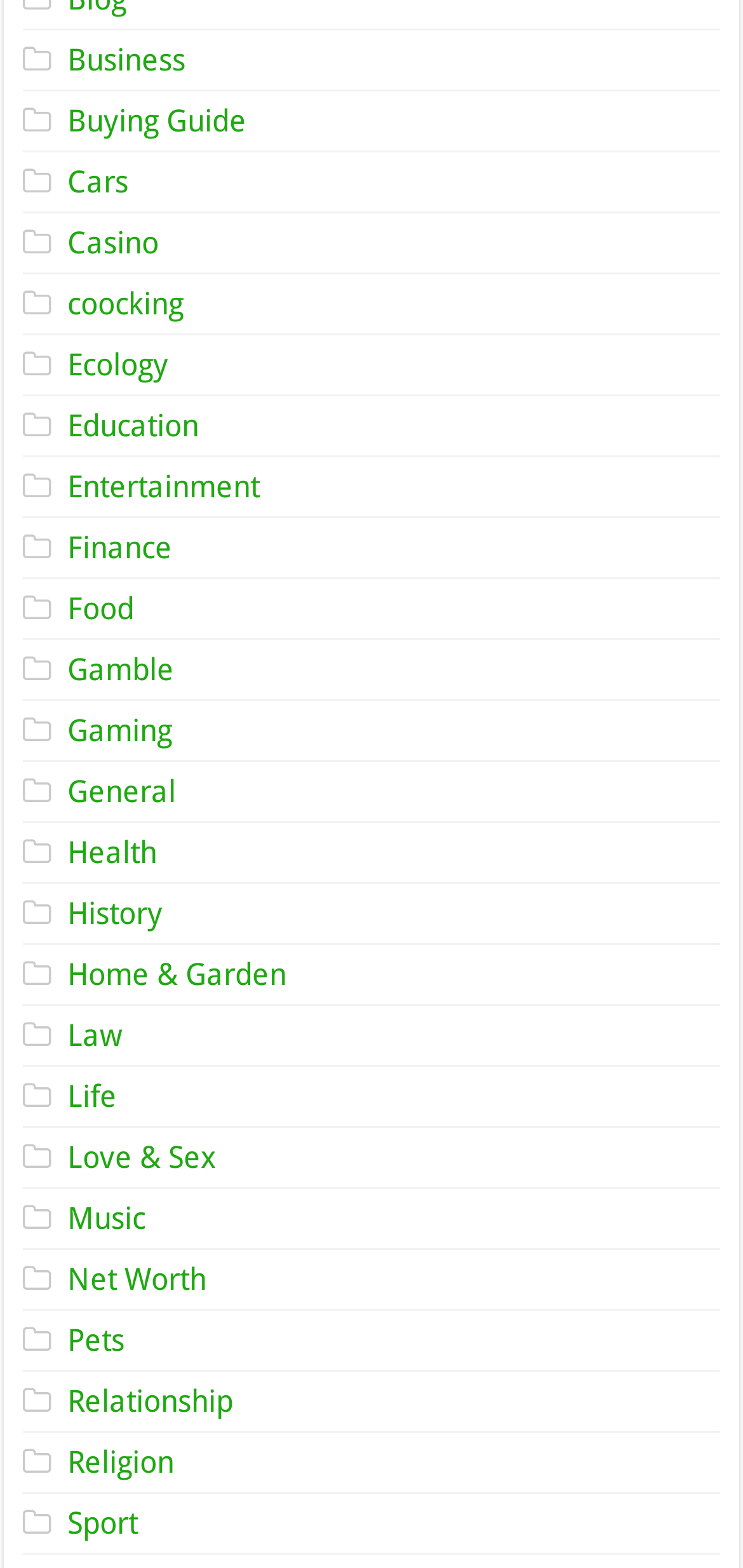Provide the bounding box coordinates of the HTML element this sentence describes: "Buying Guide".

[0.091, 0.066, 0.332, 0.089]